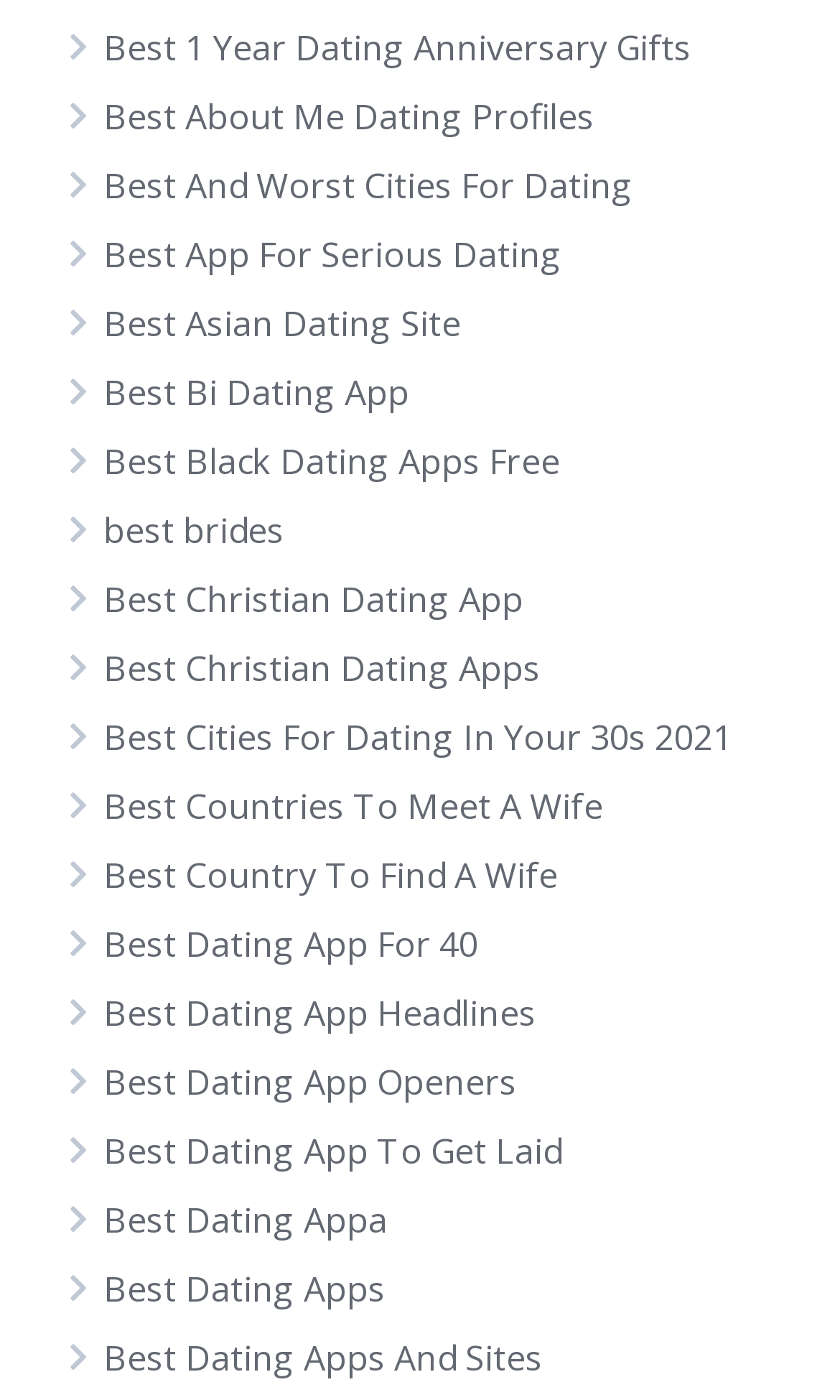What type of dating is the link 'Best Bi Dating App' related to?
Use the information from the image to give a detailed answer to the question.

The link 'Best Bi Dating App' suggests that it is related to dating apps specifically designed for bisexual individuals, implying that the topic of this link is bi dating.